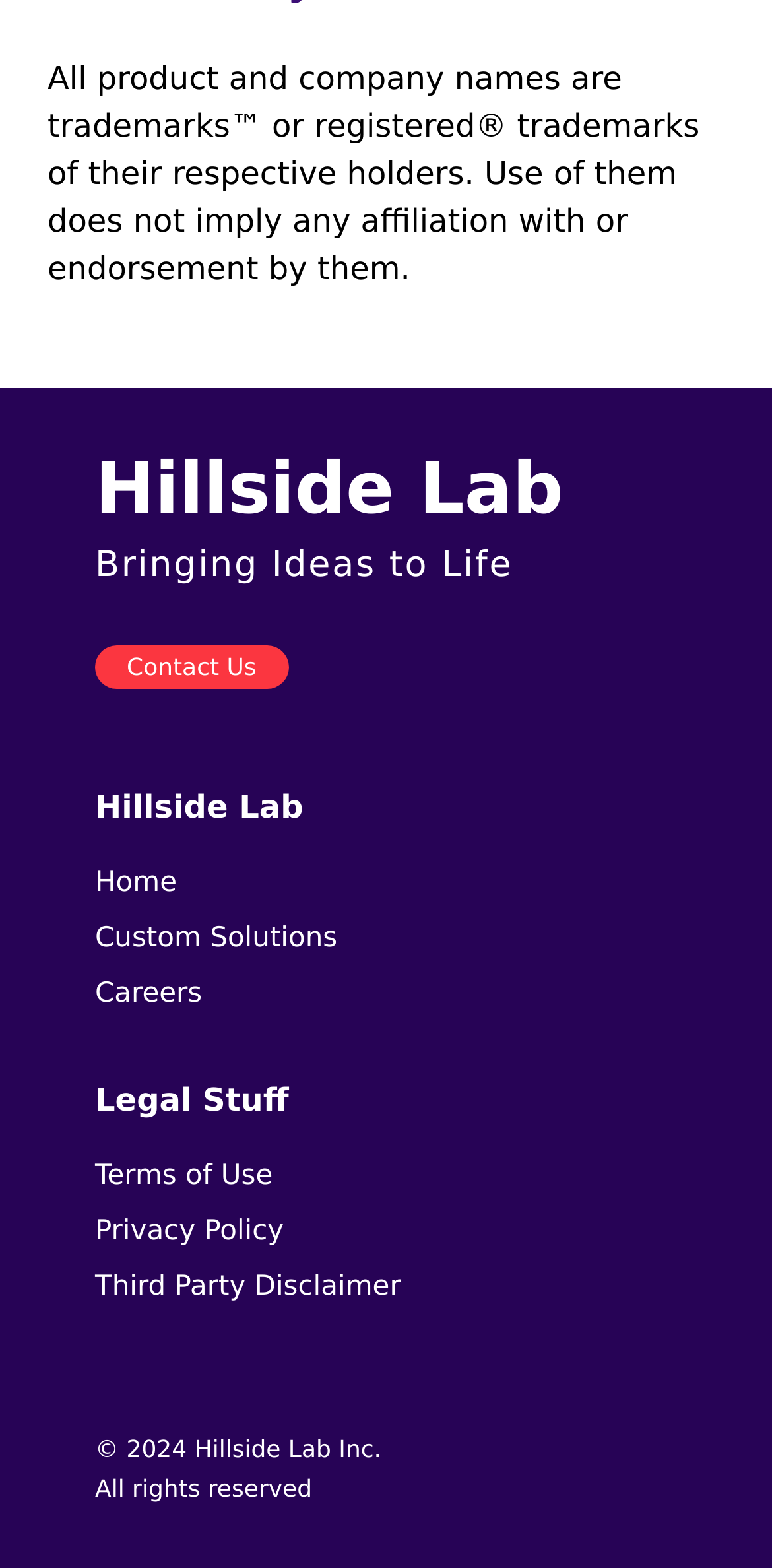What year is the copyright for?
Refer to the image and provide a one-word or short phrase answer.

2024